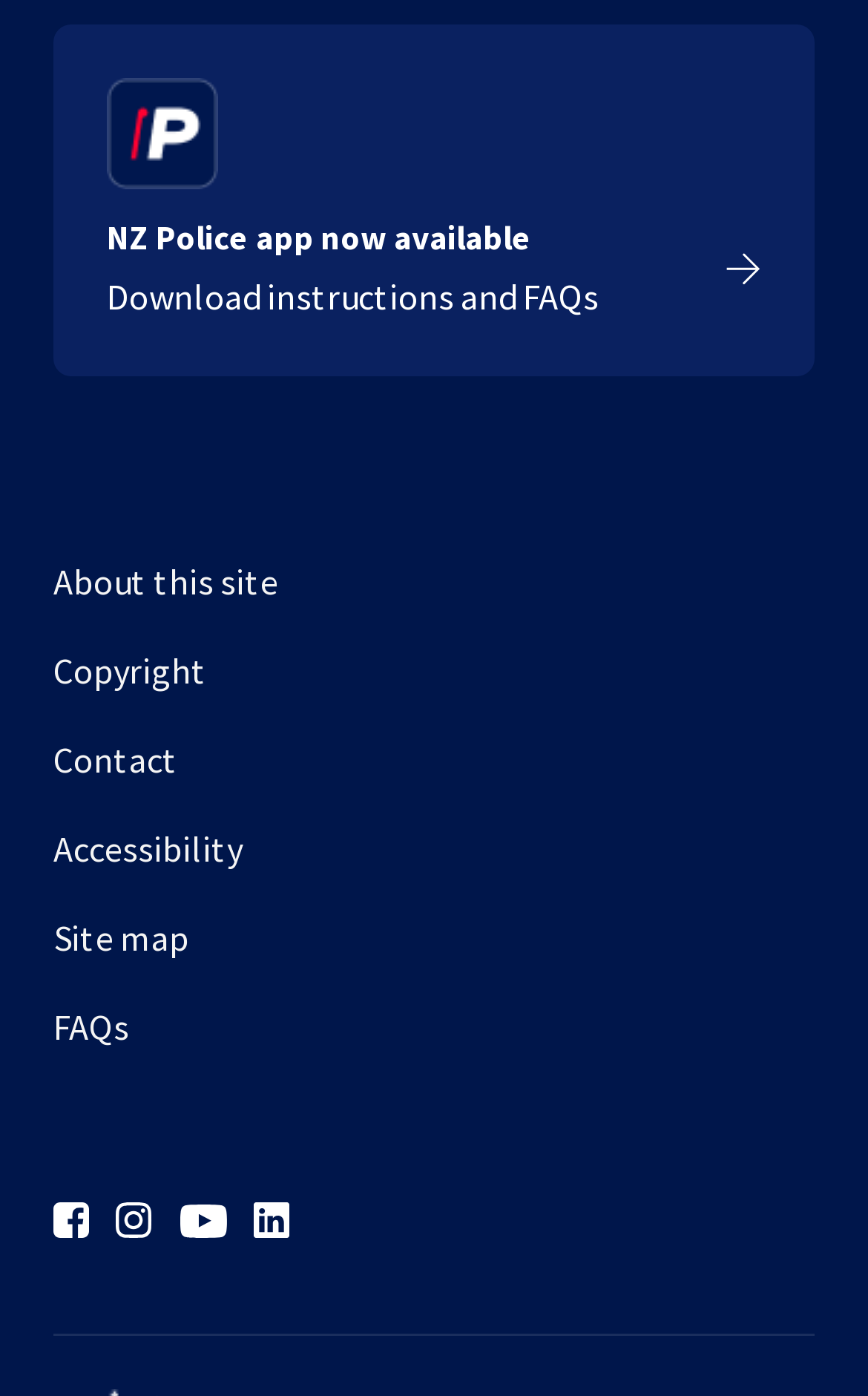Can you pinpoint the bounding box coordinates for the clickable element required for this instruction: "View FAQs"? The coordinates should be four float numbers between 0 and 1, i.e., [left, top, right, bottom].

[0.062, 0.716, 0.938, 0.78]